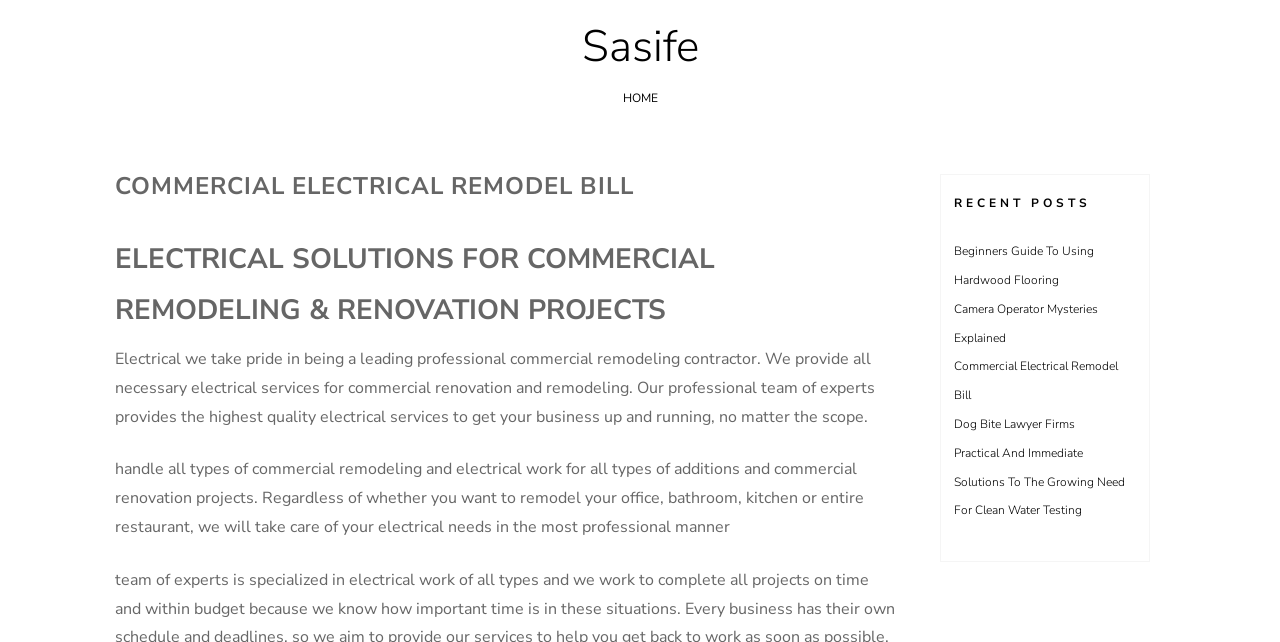Please identify the bounding box coordinates of the element on the webpage that should be clicked to follow this instruction: "view recent post 'Beginners Guide To Using Hardwood Flooring'". The bounding box coordinates should be given as four float numbers between 0 and 1, formatted as [left, top, right, bottom].

[0.745, 0.379, 0.855, 0.449]